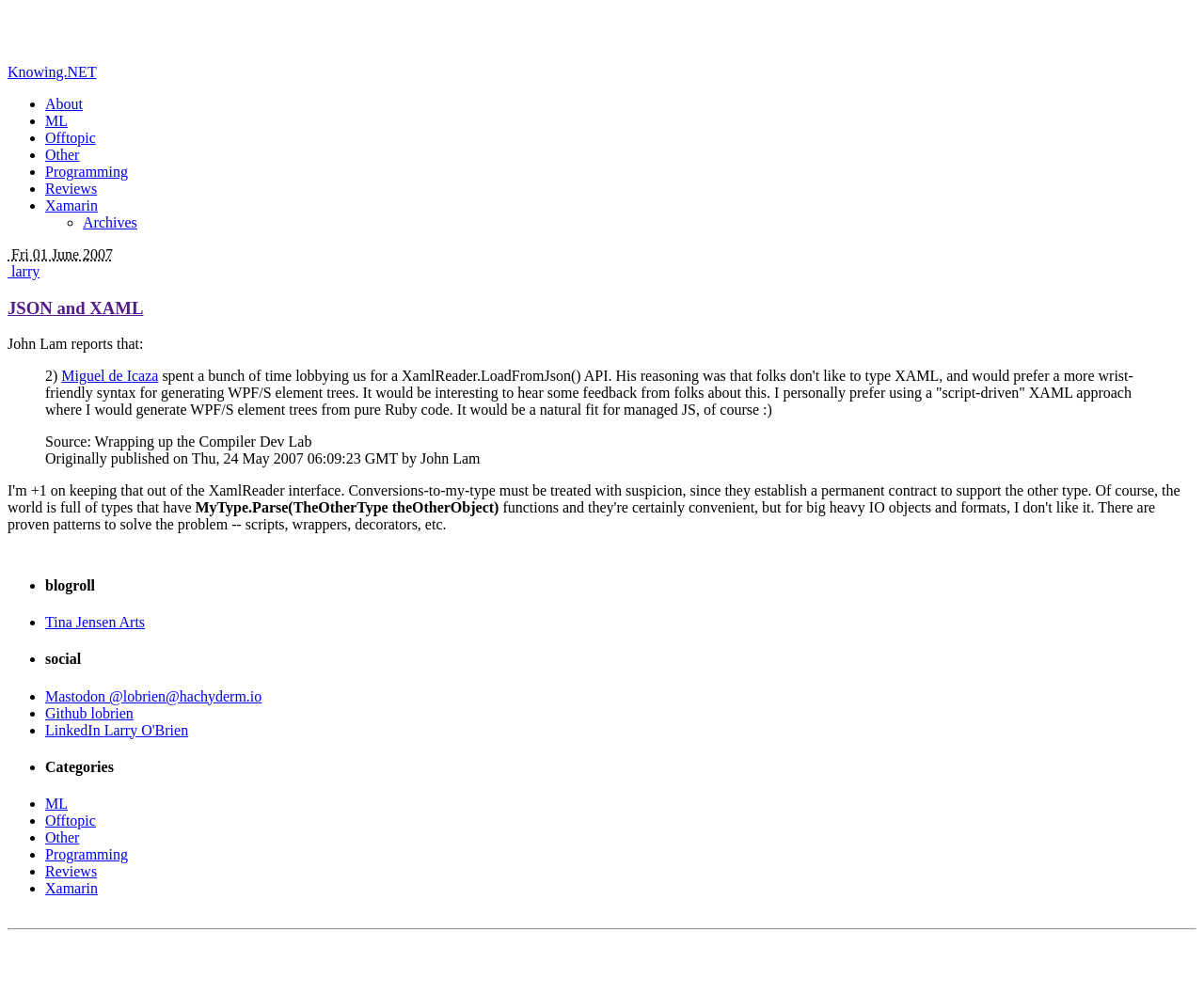What is the name of the blog?
Offer a detailed and full explanation in response to the question.

The name of the blog can be found at the top of the webpage, where it says 'JSON and XAML | Knowing.NET'. The 'Knowing.NET' part is the name of the blog.